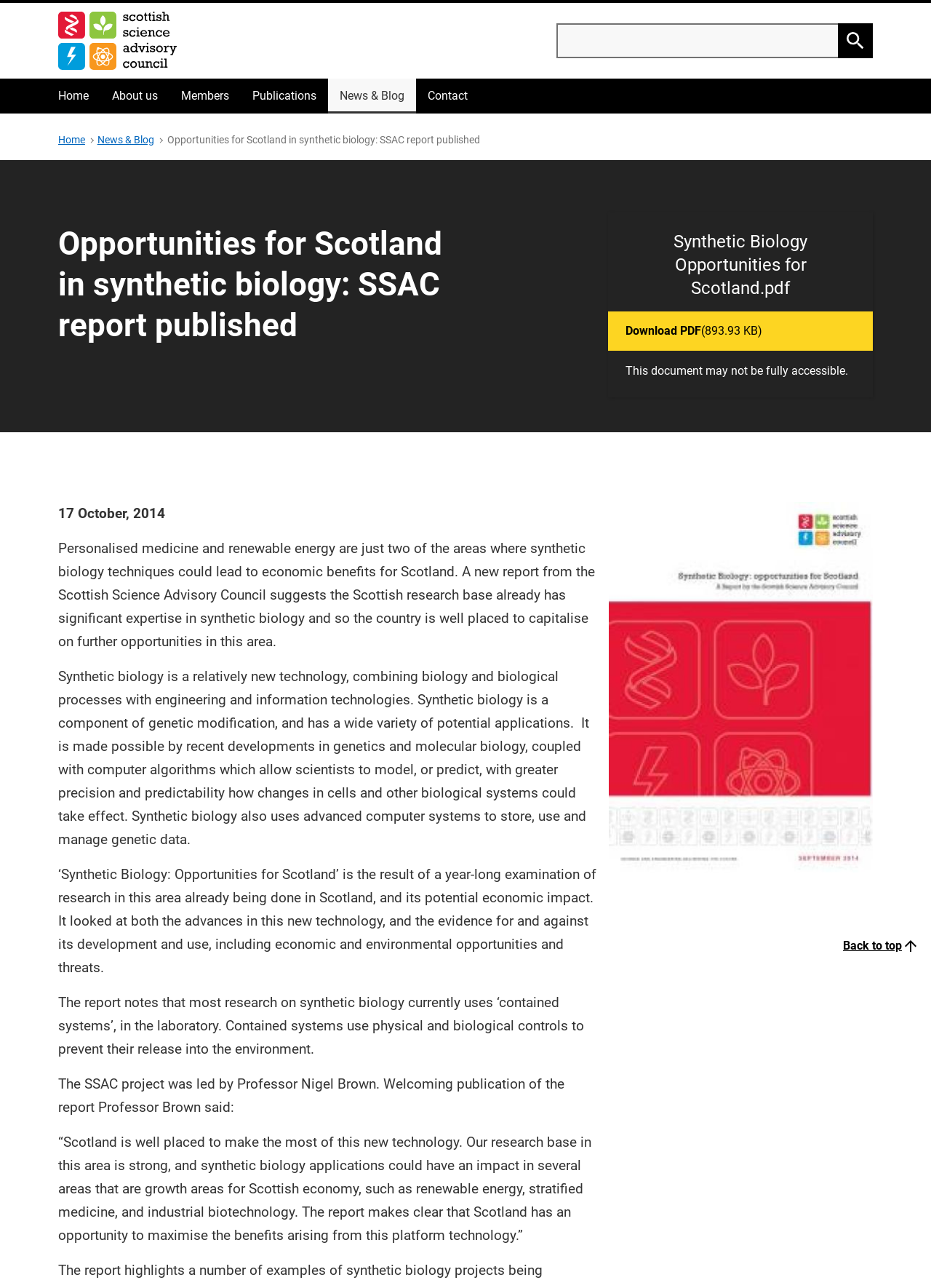Pinpoint the bounding box coordinates of the element you need to click to execute the following instruction: "Search for a keyword". The bounding box should be represented by four float numbers between 0 and 1, in the format [left, top, right, bottom].

[0.598, 0.018, 0.938, 0.045]